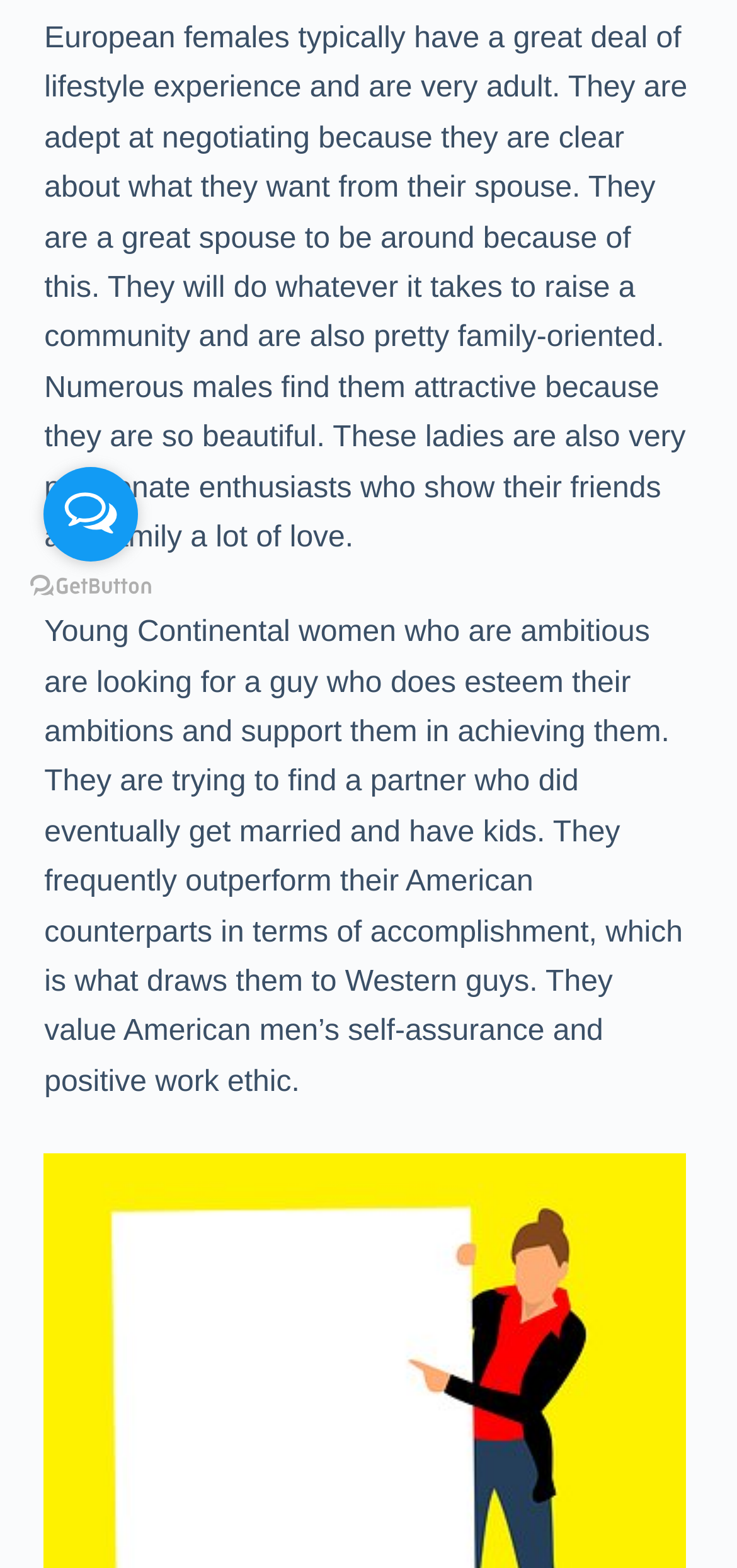Extract the bounding box coordinates for the described element: "aria-label="Open messengers list"". The coordinates should be represented as four float numbers between 0 and 1: [left, top, right, bottom].

[0.059, 0.298, 0.187, 0.358]